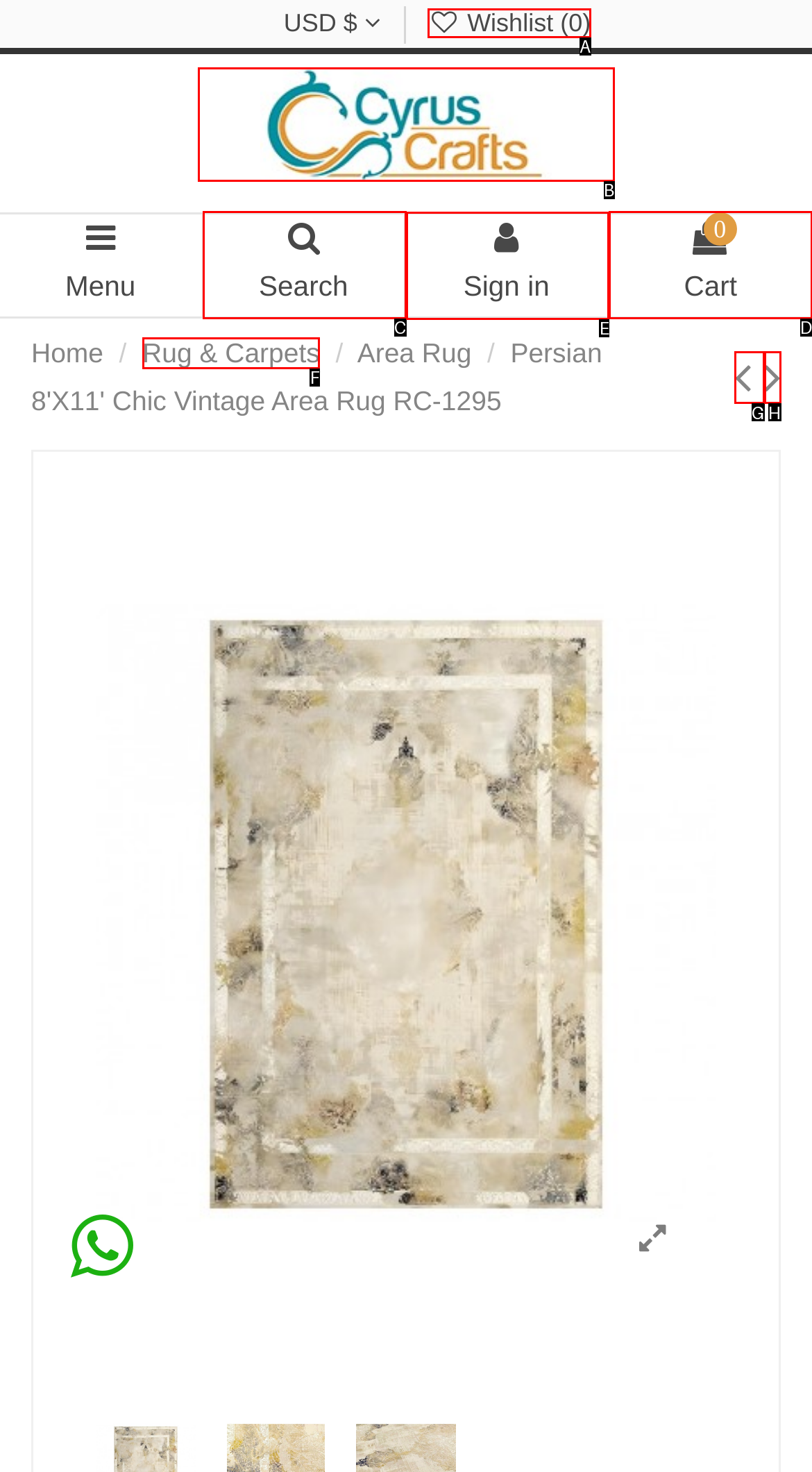Among the marked elements in the screenshot, which letter corresponds to the UI element needed for the task: Sign in to account?

E